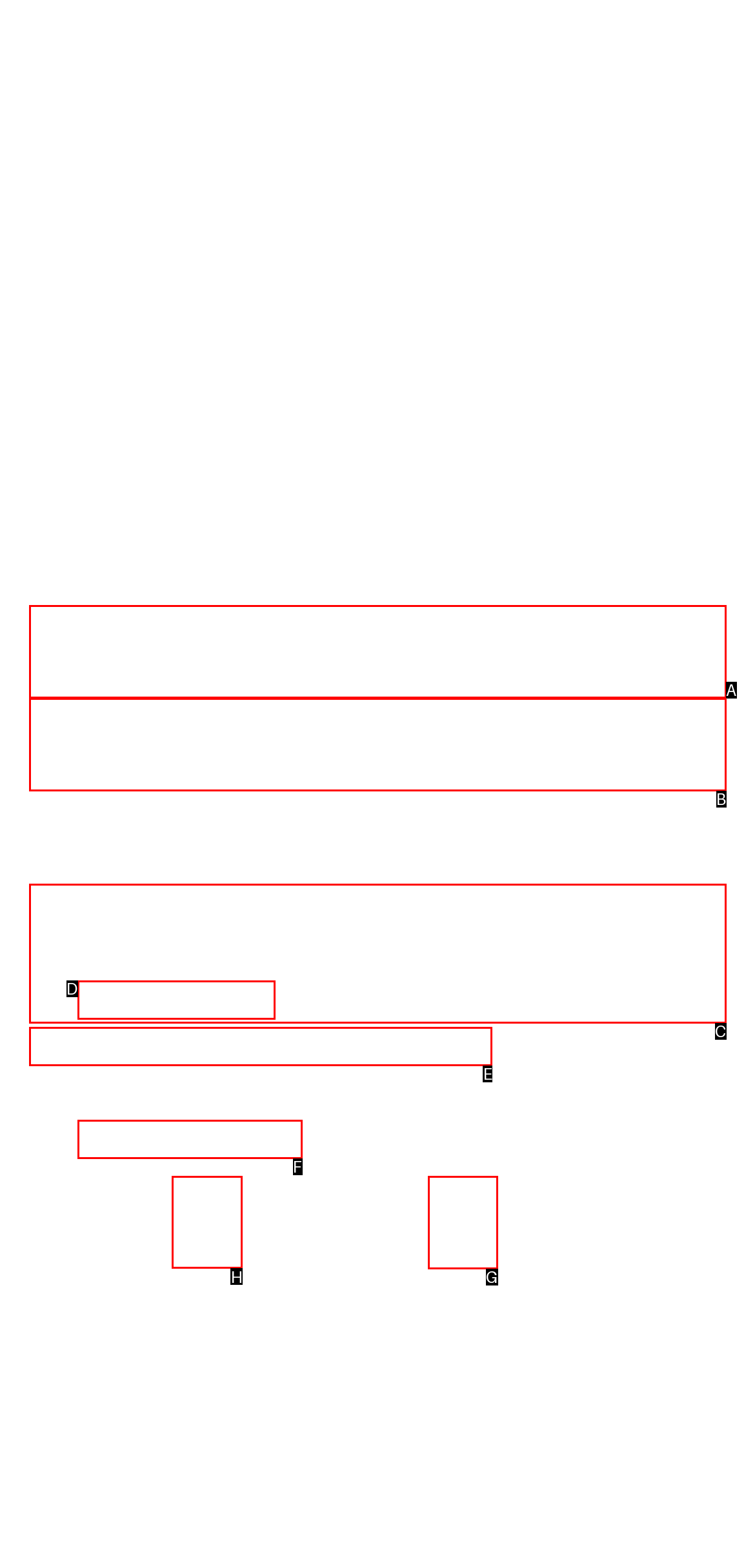Select the appropriate HTML element that needs to be clicked to finish the task: Follow on LinkedIn
Reply with the letter of the chosen option.

H